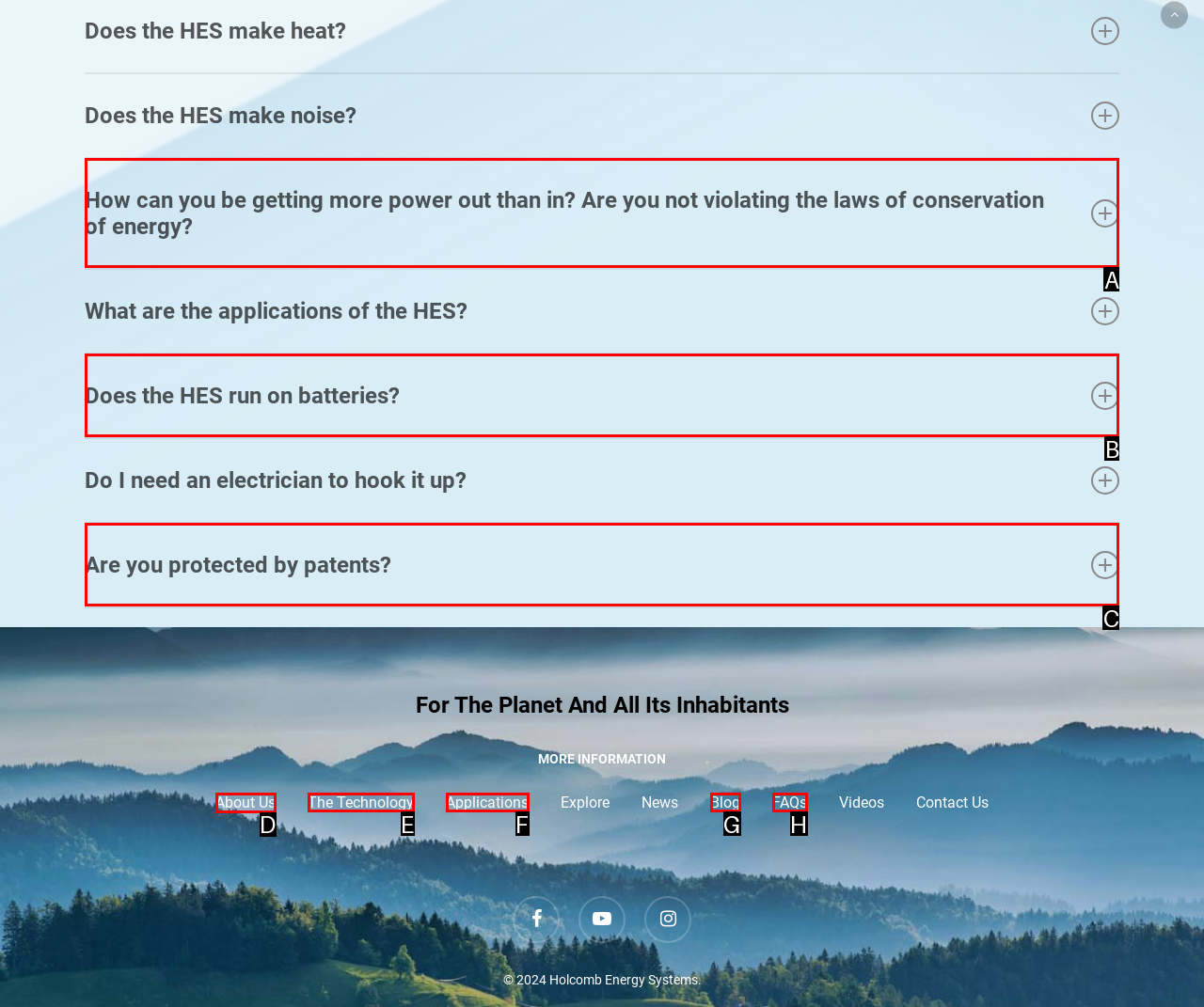Select the correct HTML element to complete the following task: Click on 'About Us'
Provide the letter of the choice directly from the given options.

D